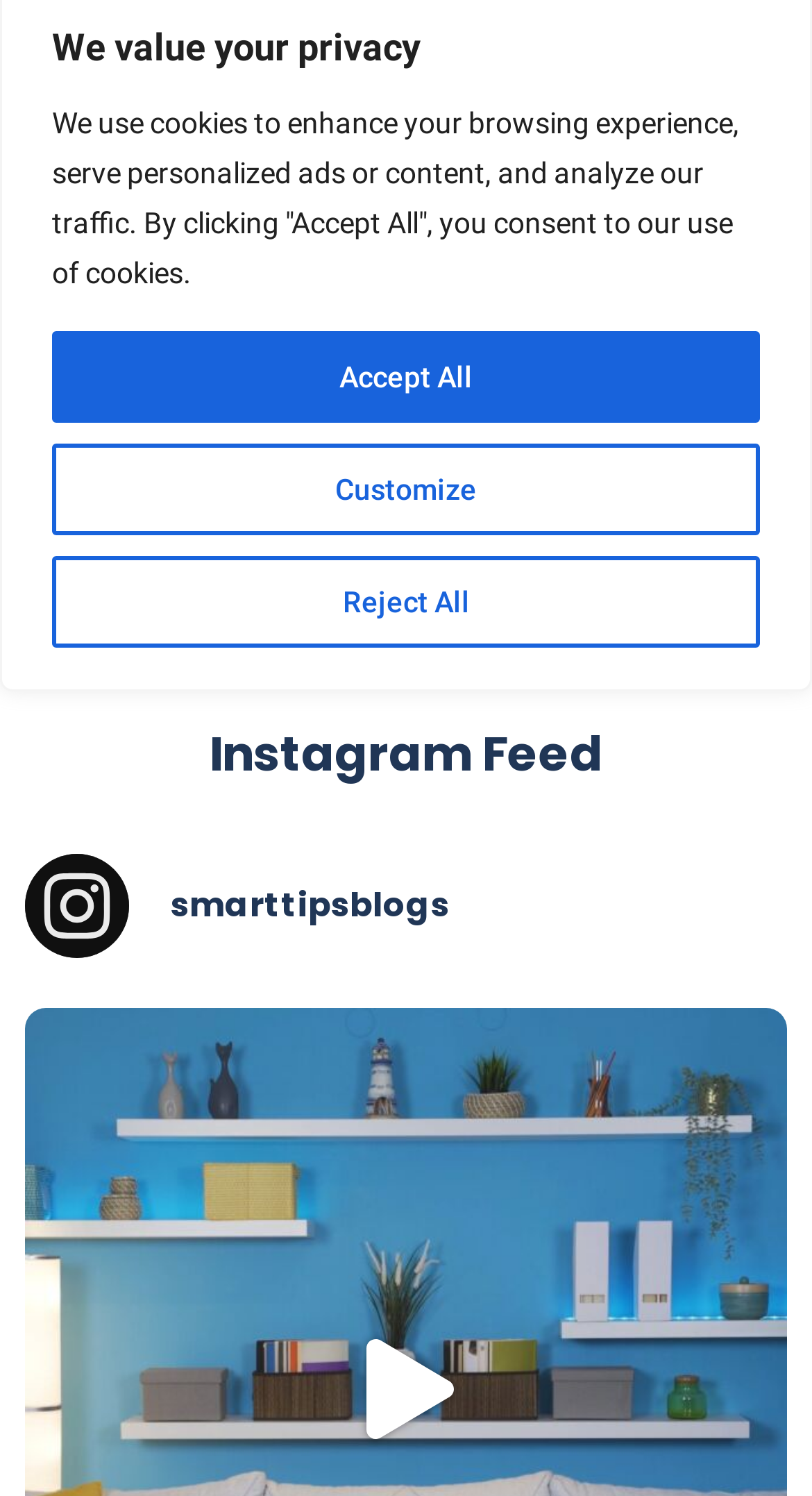Calculate the bounding box coordinates of the UI element given the description: "Share on LinkedIn".

None